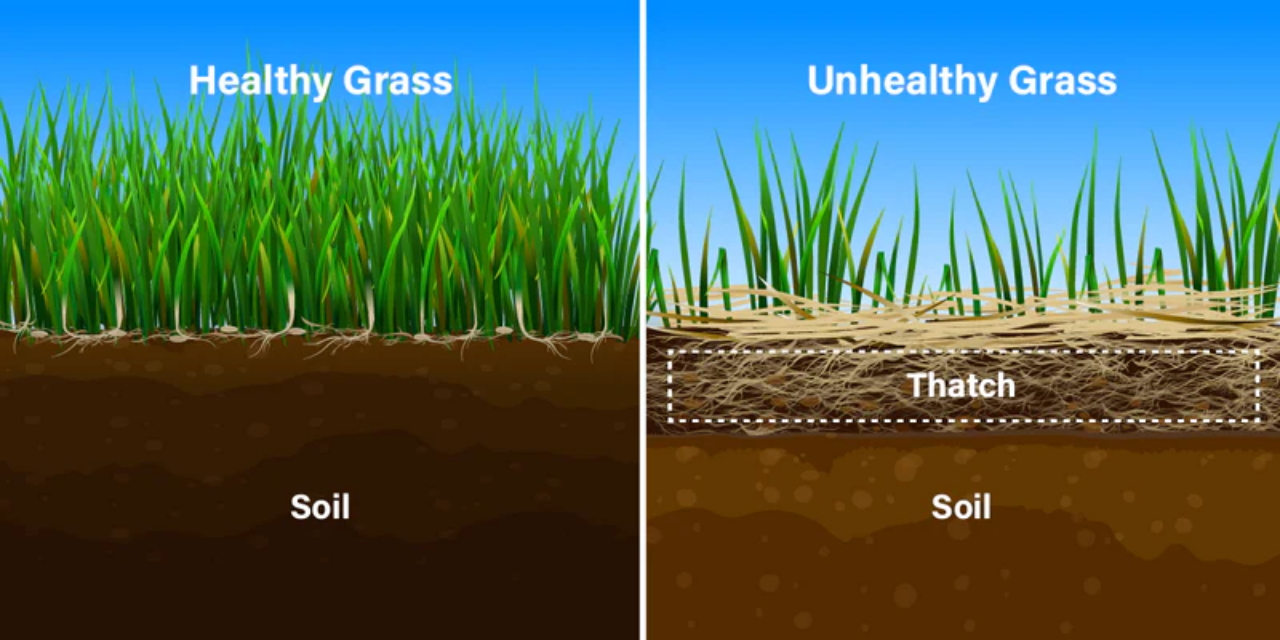Carefully examine the image and provide an in-depth answer to the question: What is the purpose of the labels above both sections?

The purpose of the labels 'Healthy Grass' and 'Unhealthy Grass' above both sections is to clearly identify the two scenarios, emphasizing the importance of proper lawn care to avoid thatch accumulation and maintain a thriving yard.